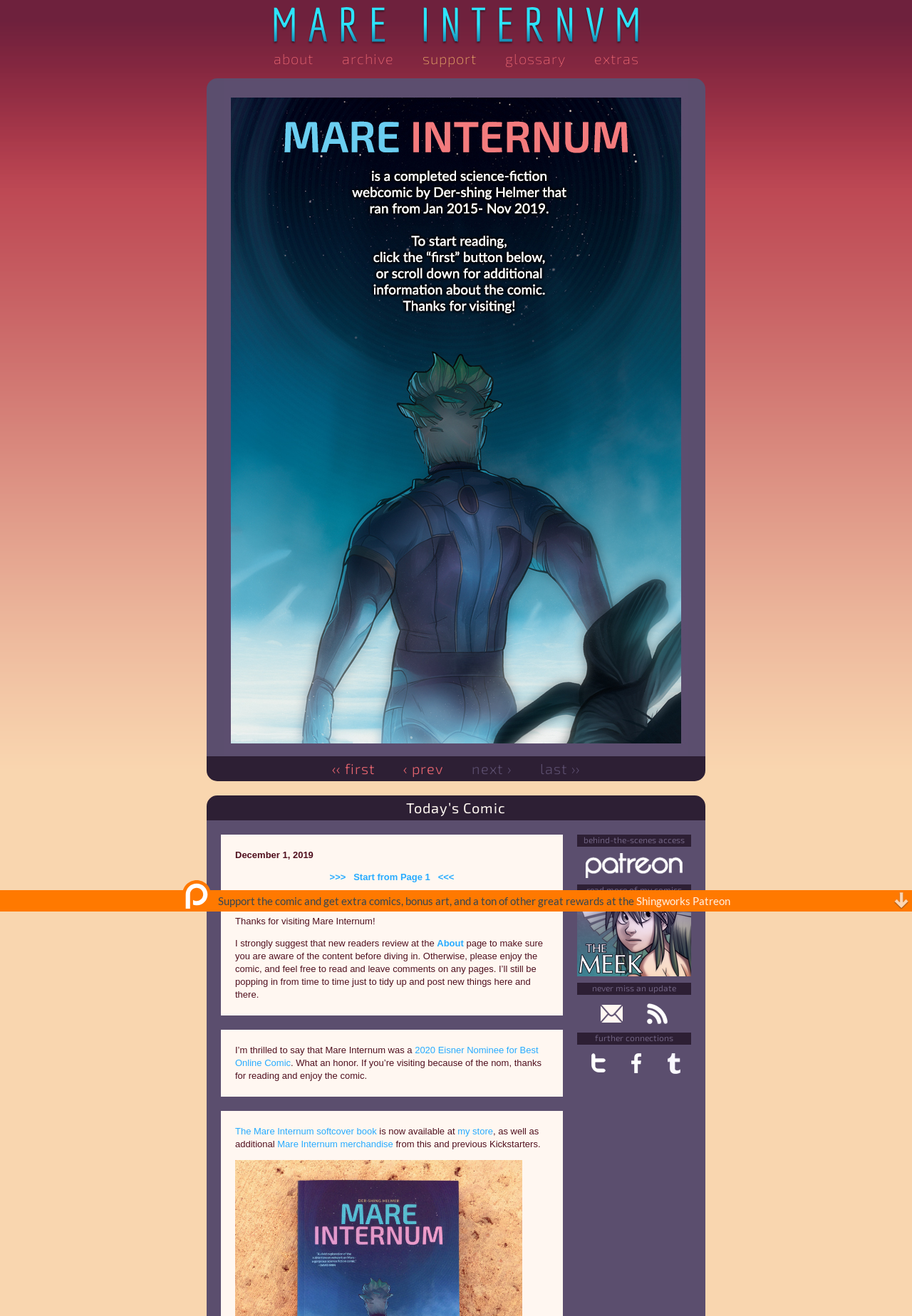Construct a comprehensive caption that outlines the webpage's structure and content.

This webpage is a science fiction webcomic called "Mare Internum" that updates weekly. At the top, there is a logo image with the title "Mare Internum" and a navigation menu with links to "about", "archive", "support", "glossary", and "extras". Below the navigation menu, there is a large image with the caption "readers new and old".

The main content area is divided into two sections. On the left, there is a table with navigation links to "first", "prev", "next", and "last" pages of the comic. Above the table, there is a header with the title "Today's Comic" and a link to the current comic page.

On the right side of the main content area, there is a block of text with a heading "December 1, 2019" and a quote from the comic. Below the quote, there are links to the "About" page and the "Archive" page, as well as a message thanking readers for visiting and suggesting that new readers review the "About" page before diving into the comic.

Further down the page, there are several sections of text and links. One section announces that "Mare Internum" was a 2020 Eisner Nominee for Best Online Comic, and another section promotes the availability of a softcover book and merchandise. There are also links to support the comic on Patreon, read more comics by the same creator, and never miss an update via email or RSS.

At the bottom of the page, there are links to further connections, including Twitter, Facebook, and Tumblr. Overall, the webpage is well-organized and easy to navigate, with a clear focus on the comic and its related content.